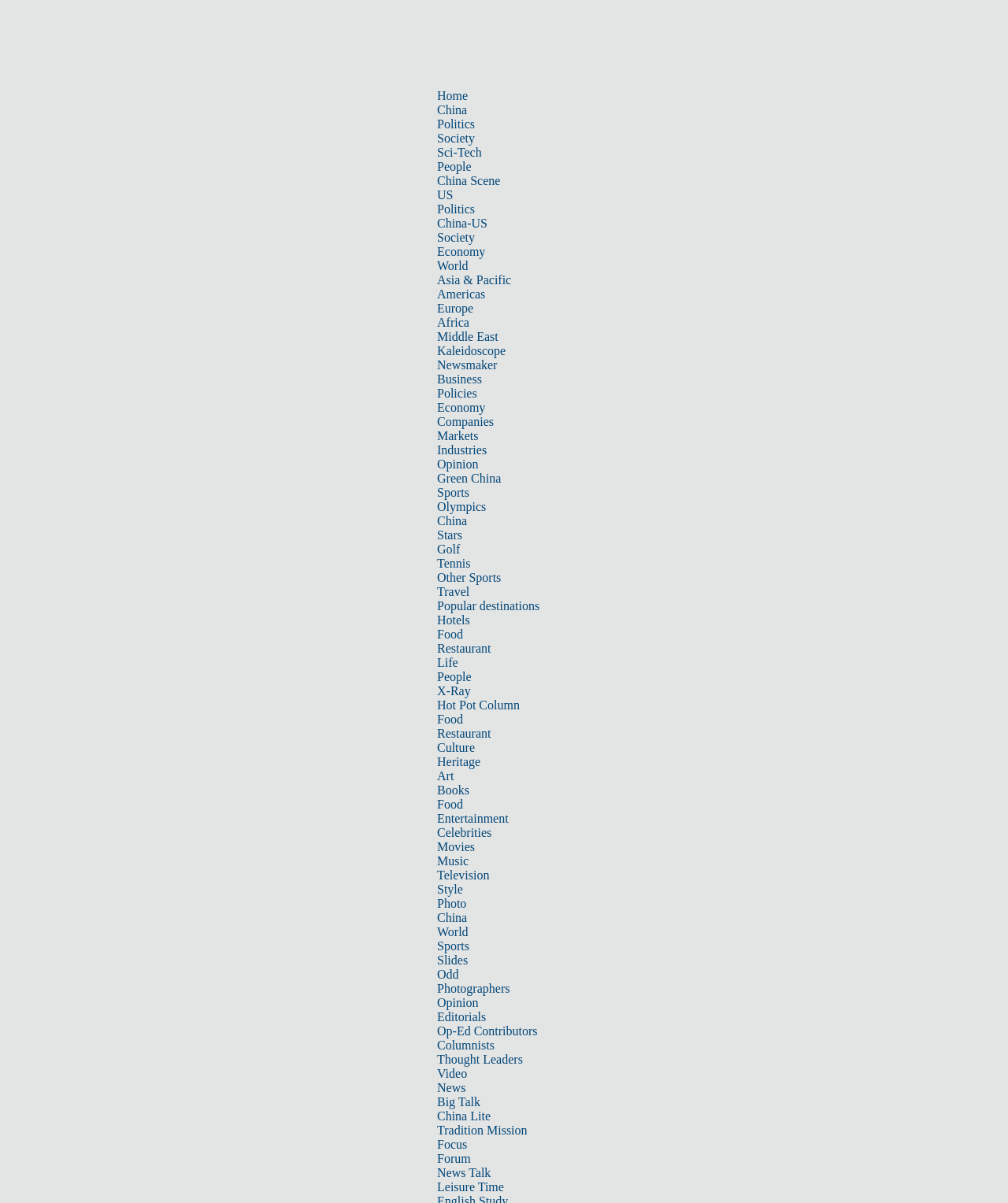Based on the element description "Food", predict the bounding box coordinates of the UI element.

[0.434, 0.592, 0.459, 0.603]